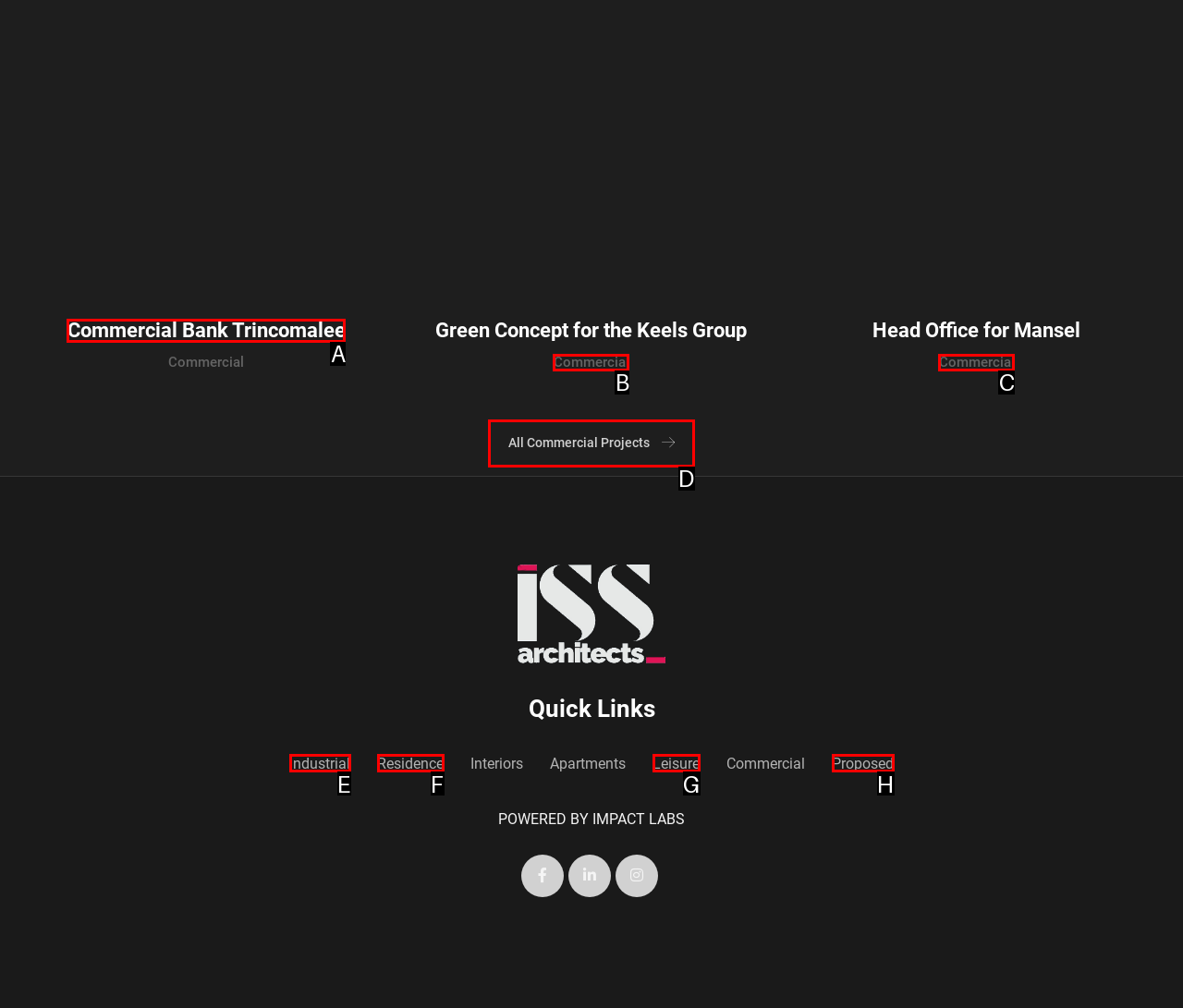Decide which UI element to click to accomplish the task: Browse All Commercial Projects
Respond with the corresponding option letter.

D